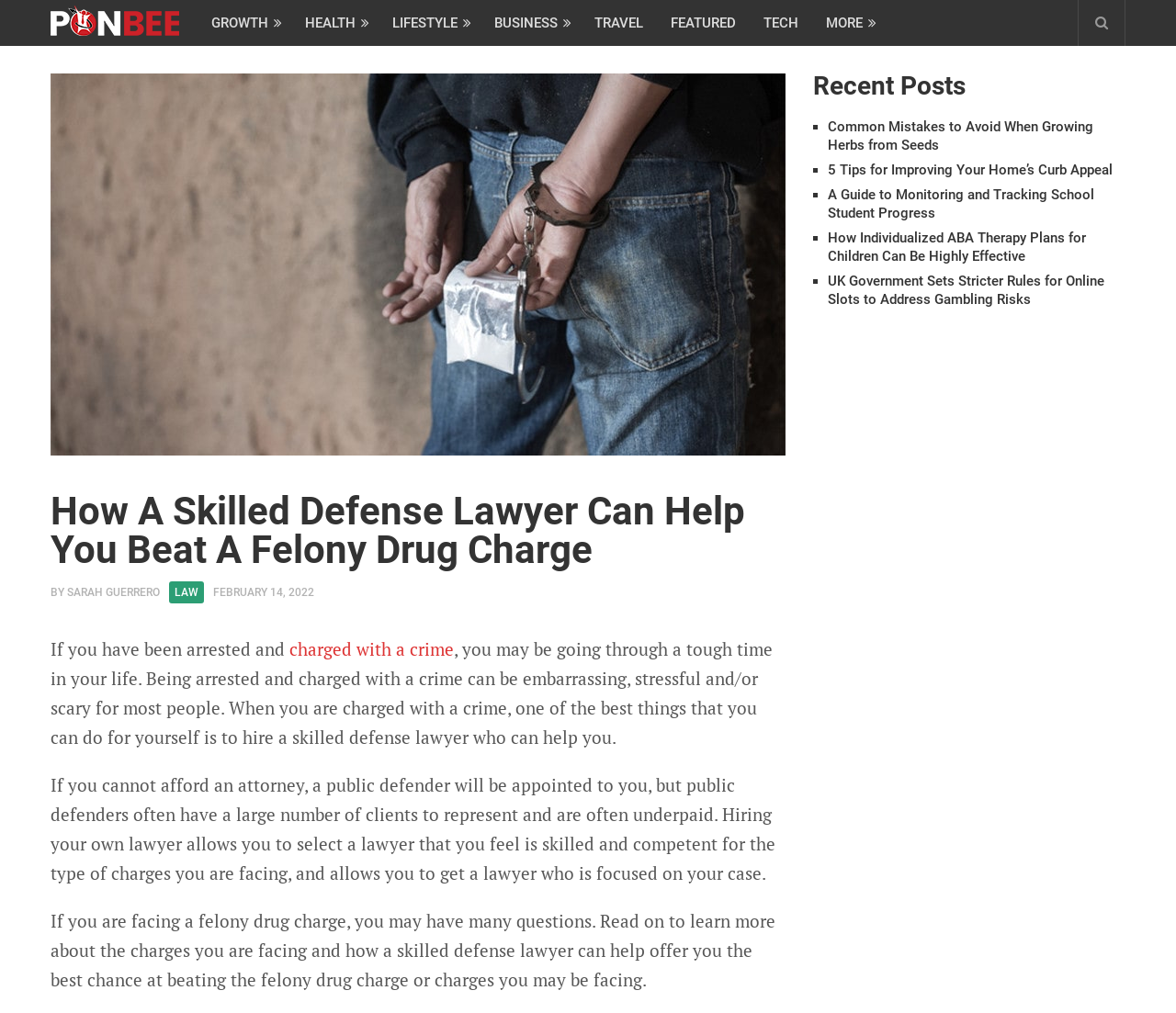Give a one-word or short-phrase answer to the following question: 
What is the benefit of hiring a private lawyer?

More focused attention